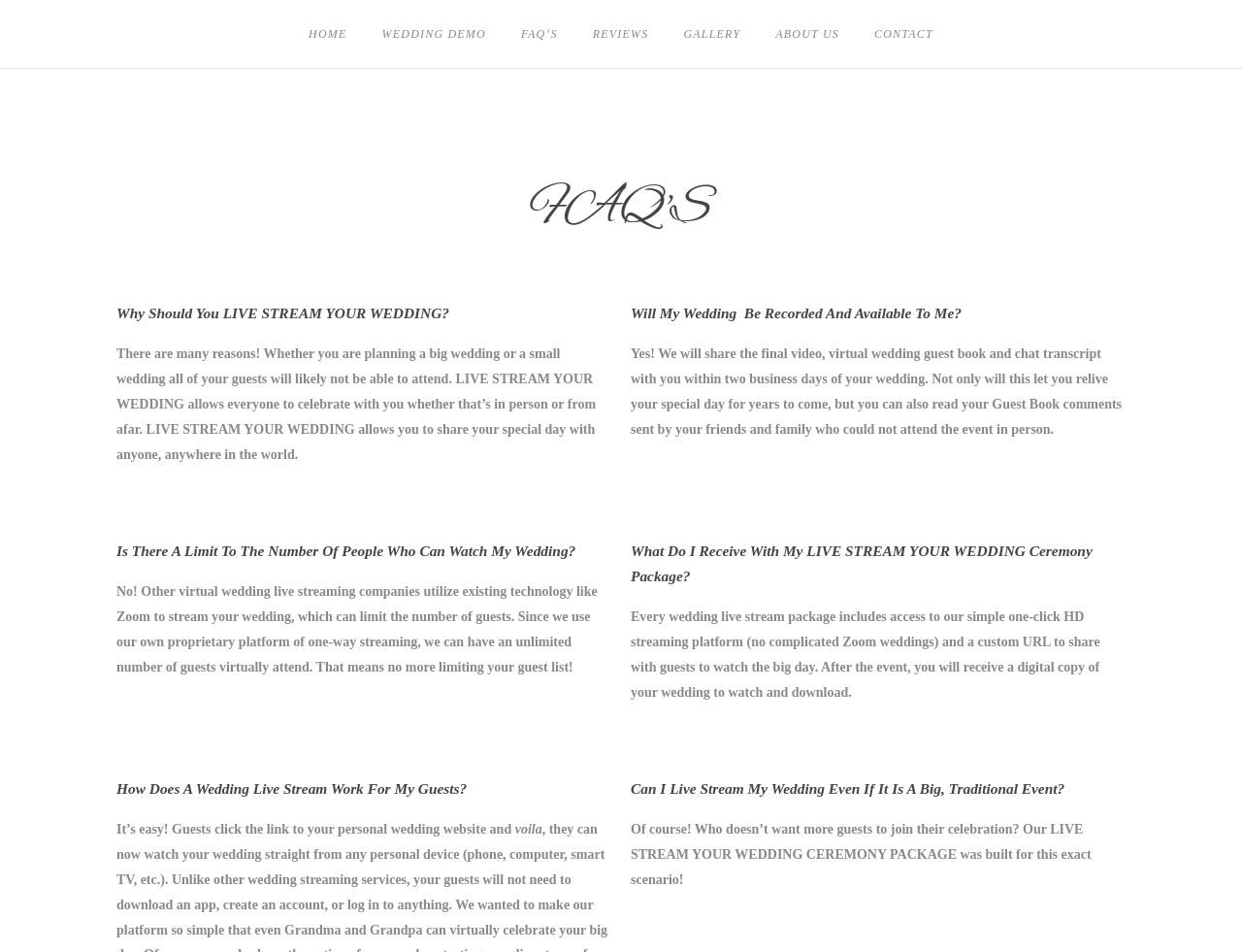Locate the bounding box coordinates of the element I should click to achieve the following instruction: "Click on the 'HOME' link".

[0.248, 0.025, 0.279, 0.046]